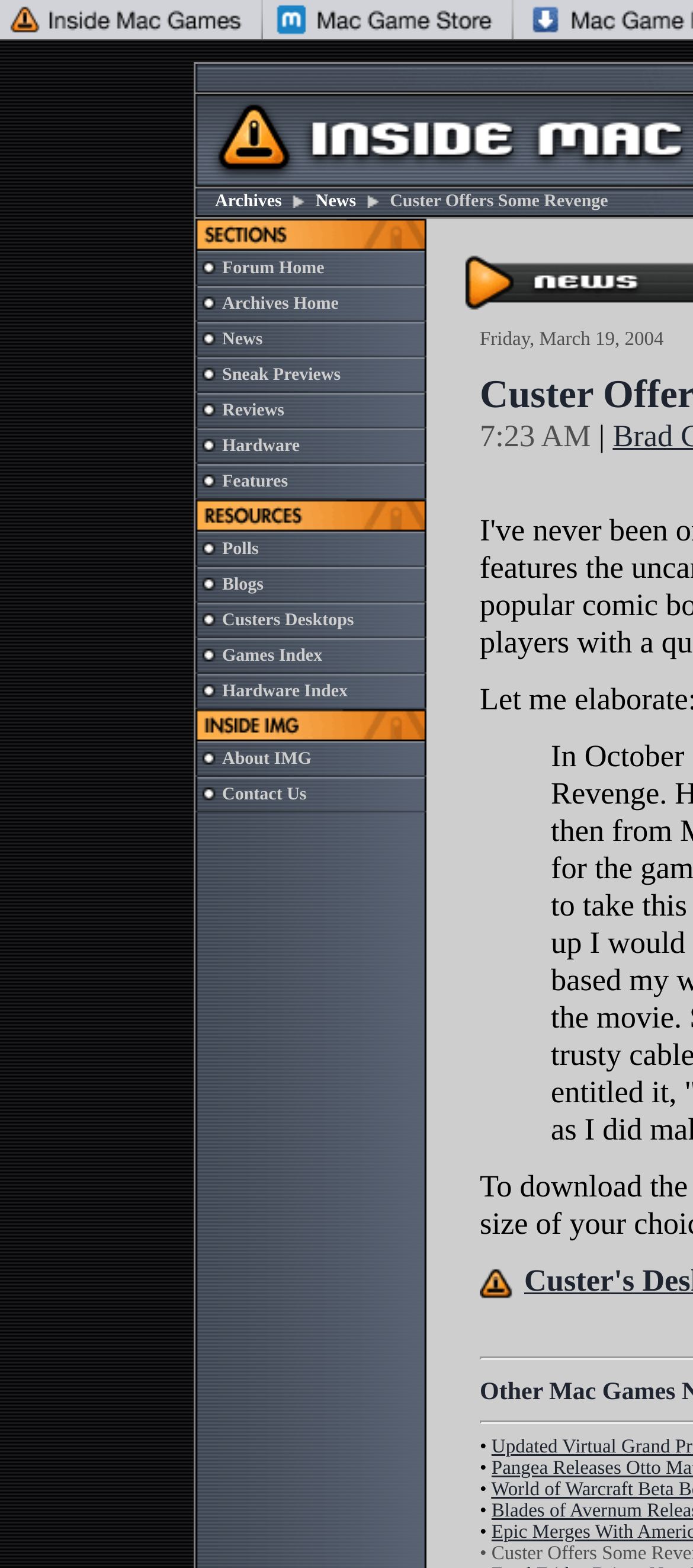Specify the bounding box coordinates of the region I need to click to perform the following instruction: "Browse Sneak Previews". The coordinates must be four float numbers in the range of 0 to 1, i.e., [left, top, right, bottom].

[0.321, 0.233, 0.492, 0.246]